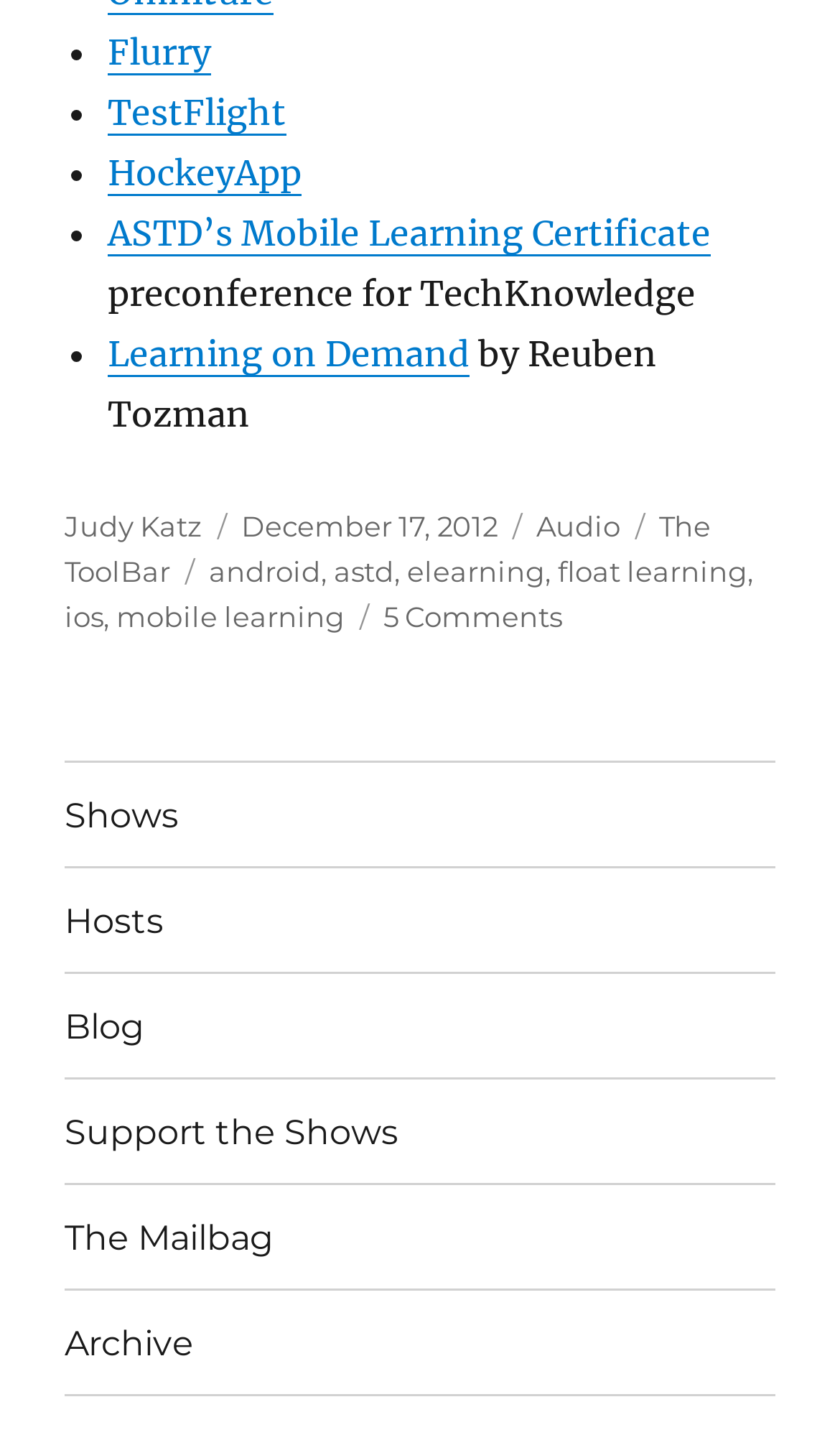Highlight the bounding box coordinates of the element that should be clicked to carry out the following instruction: "Check the Archive". The coordinates must be given as four float numbers ranging from 0 to 1, i.e., [left, top, right, bottom].

[0.077, 0.903, 0.923, 0.975]